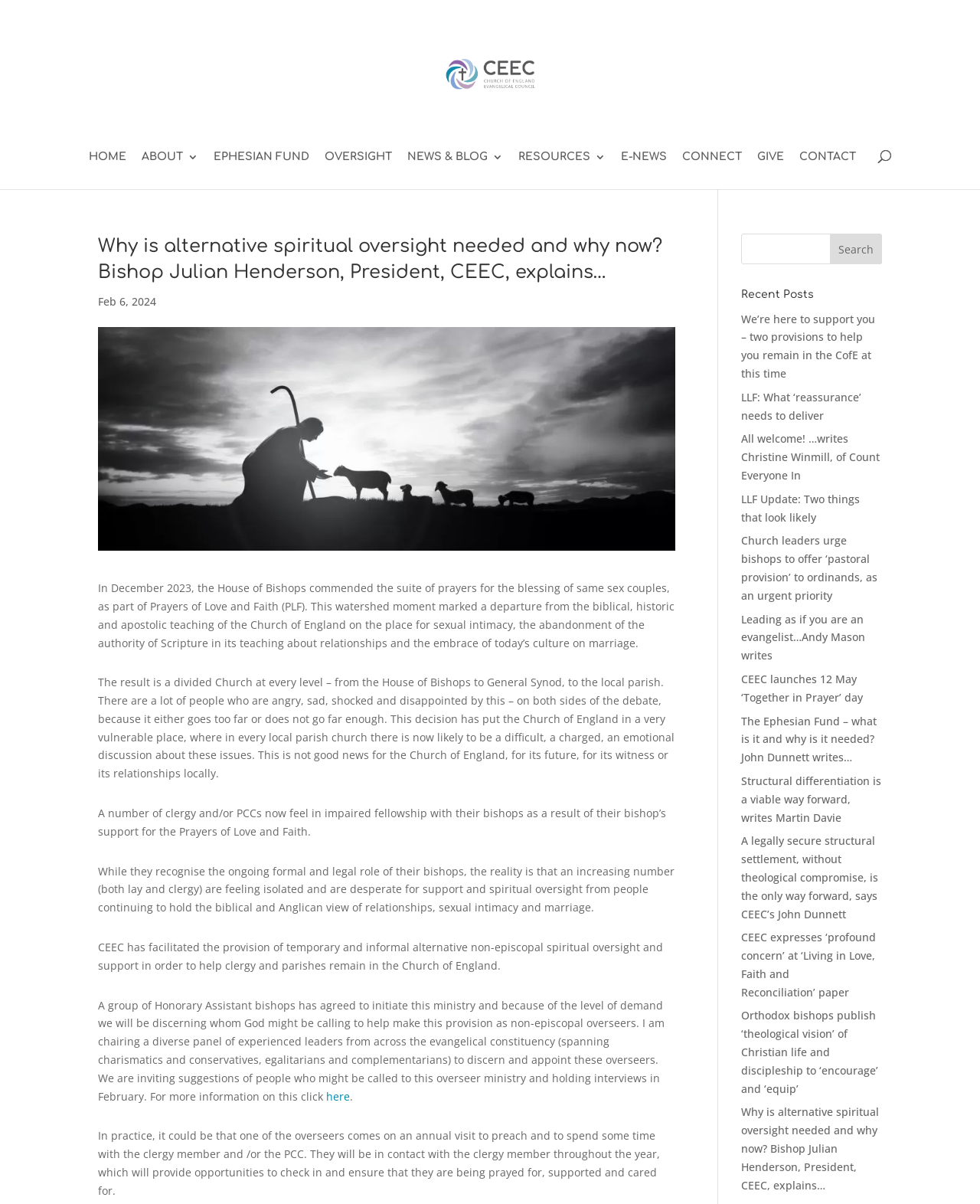Please predict the bounding box coordinates of the element's region where a click is necessary to complete the following instruction: "Click on the 'HOME' link". The coordinates should be represented by four float numbers between 0 and 1, i.e., [left, top, right, bottom].

[0.091, 0.126, 0.129, 0.157]